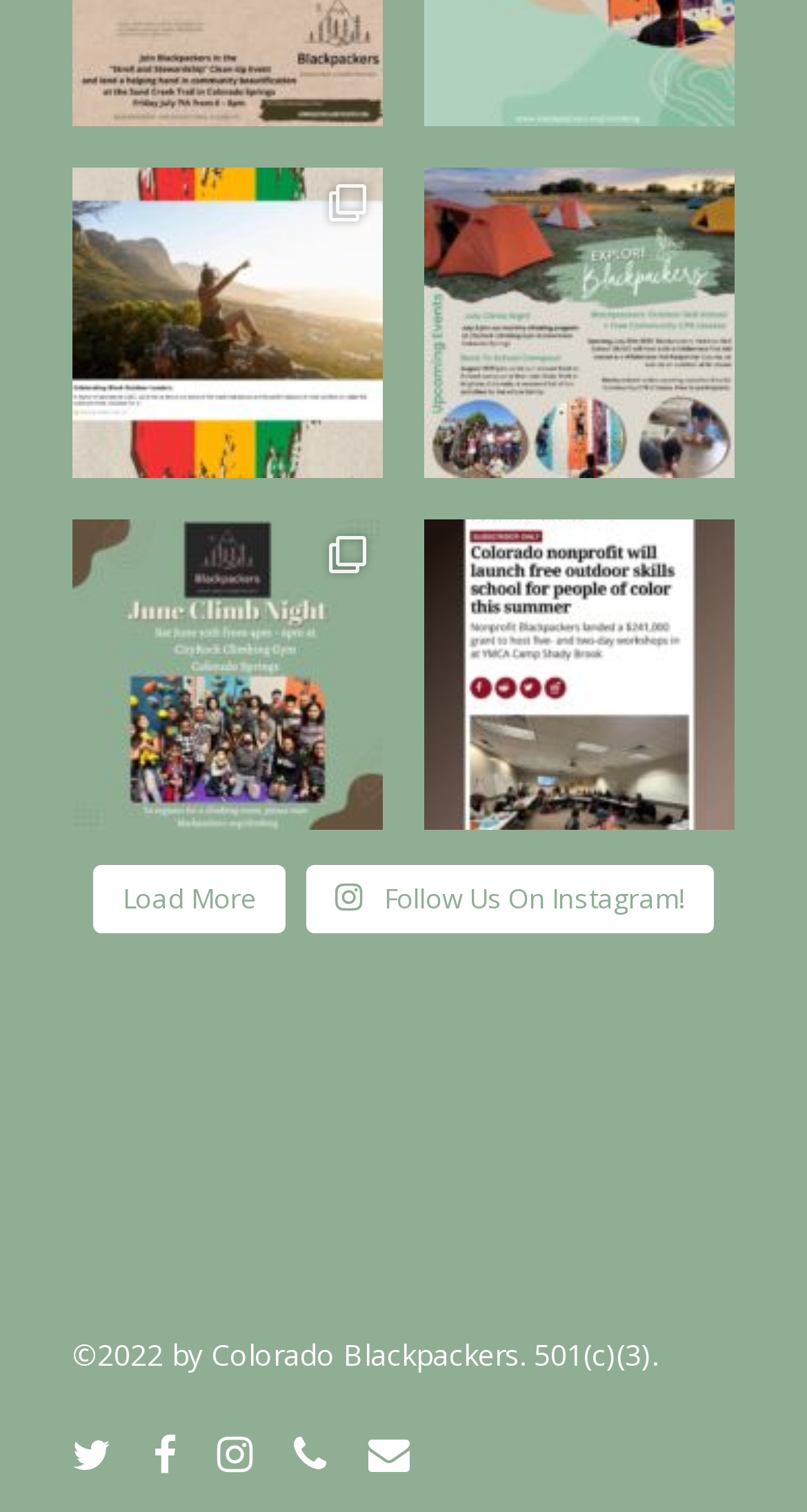Based on the element description "Load More", predict the bounding box coordinates of the UI element.

[0.117, 0.571, 0.355, 0.617]